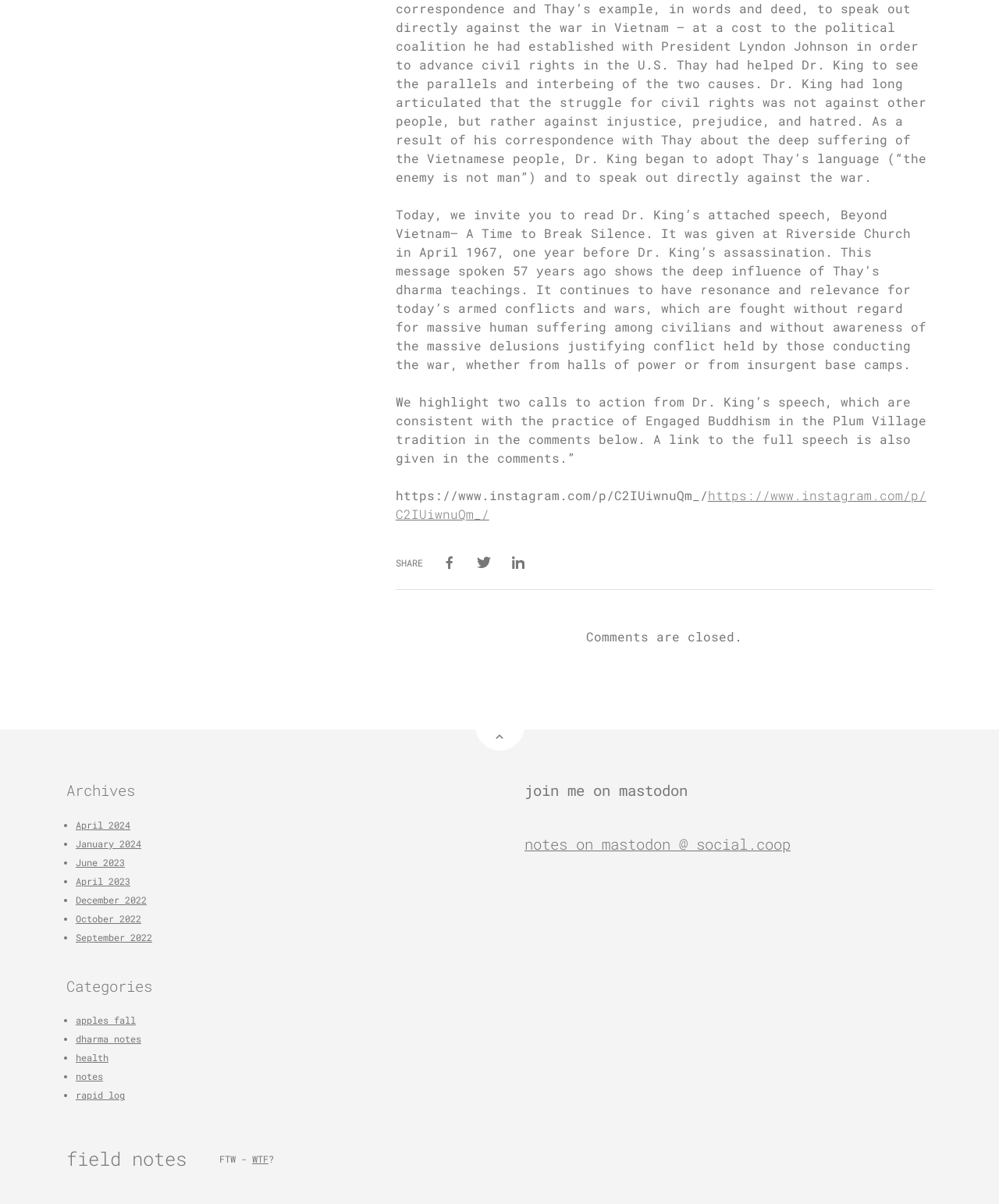Identify the bounding box coordinates of the clickable region to carry out the given instruction: "Share the content".

[0.396, 0.462, 0.423, 0.473]